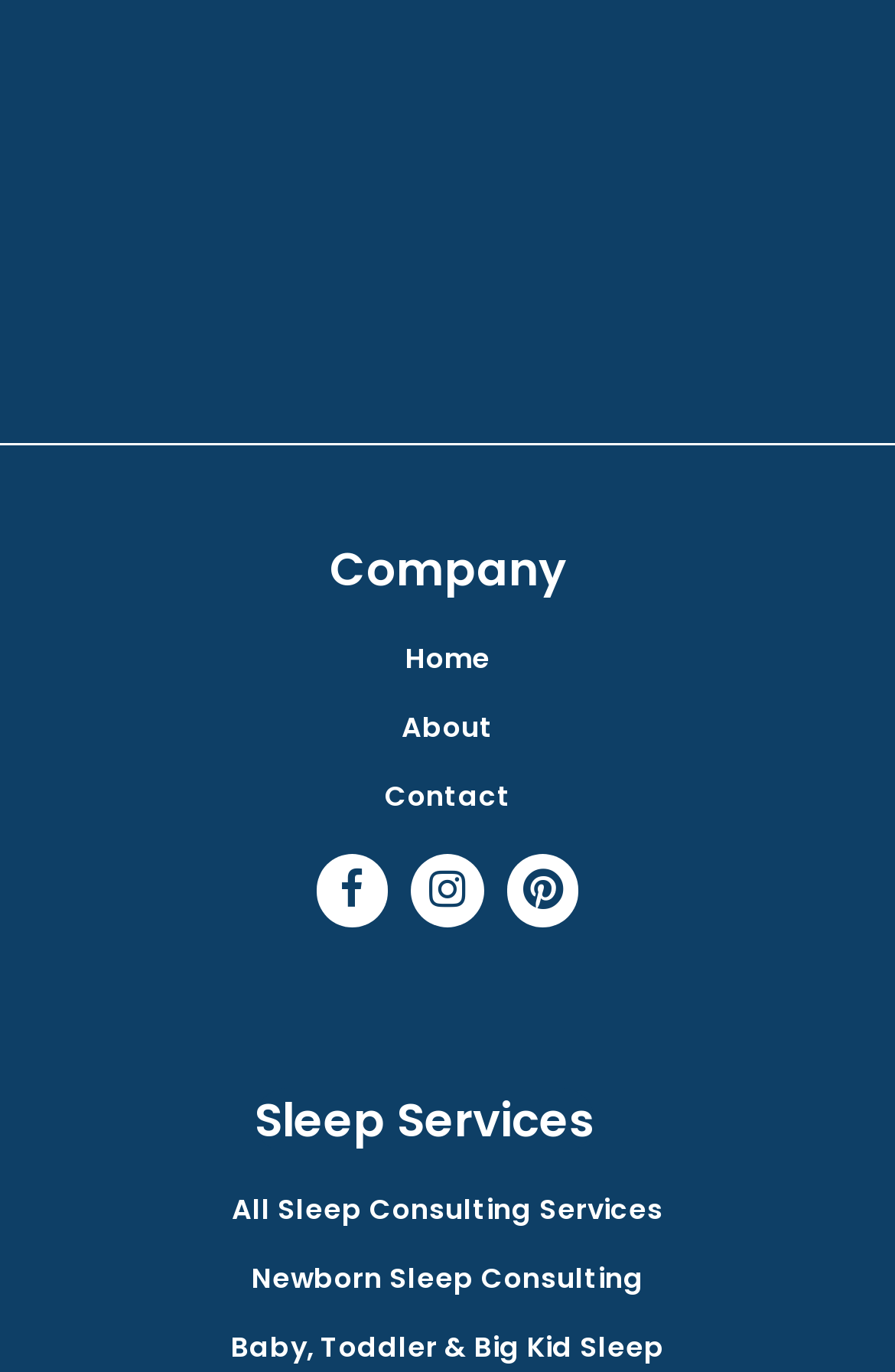What is the purpose of the images on the top section of the webpage?
Refer to the image and provide a thorough answer to the question.

The images on the top section of the webpage are accompanied by links to different services offered by Bella Luna Family. Therefore, it can be inferred that the purpose of these images is to visually represent and highlight these services.